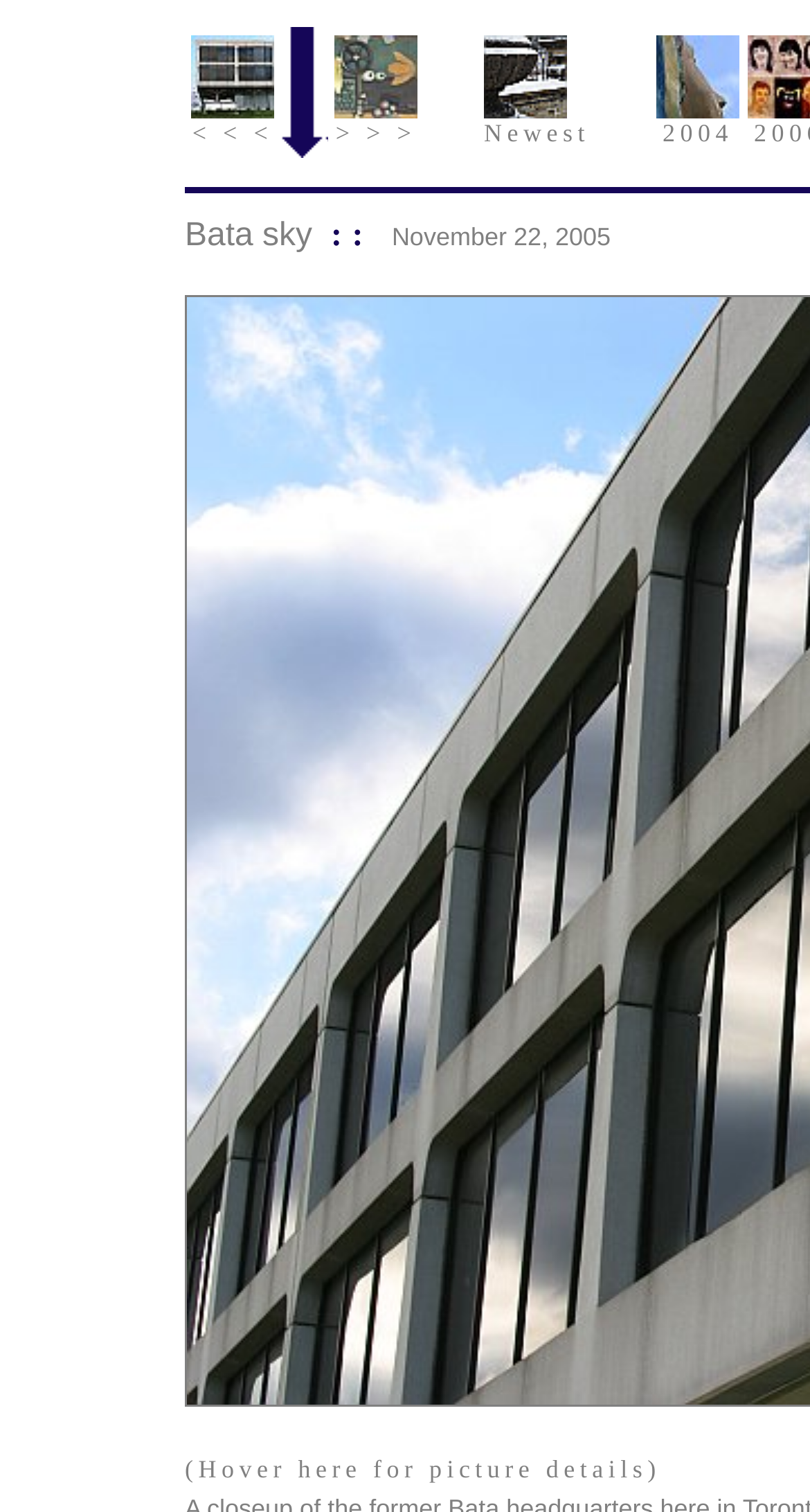What is the purpose of the link '(Hover here for picture details)'?
Your answer should be a single word or phrase derived from the screenshot.

Display picture details